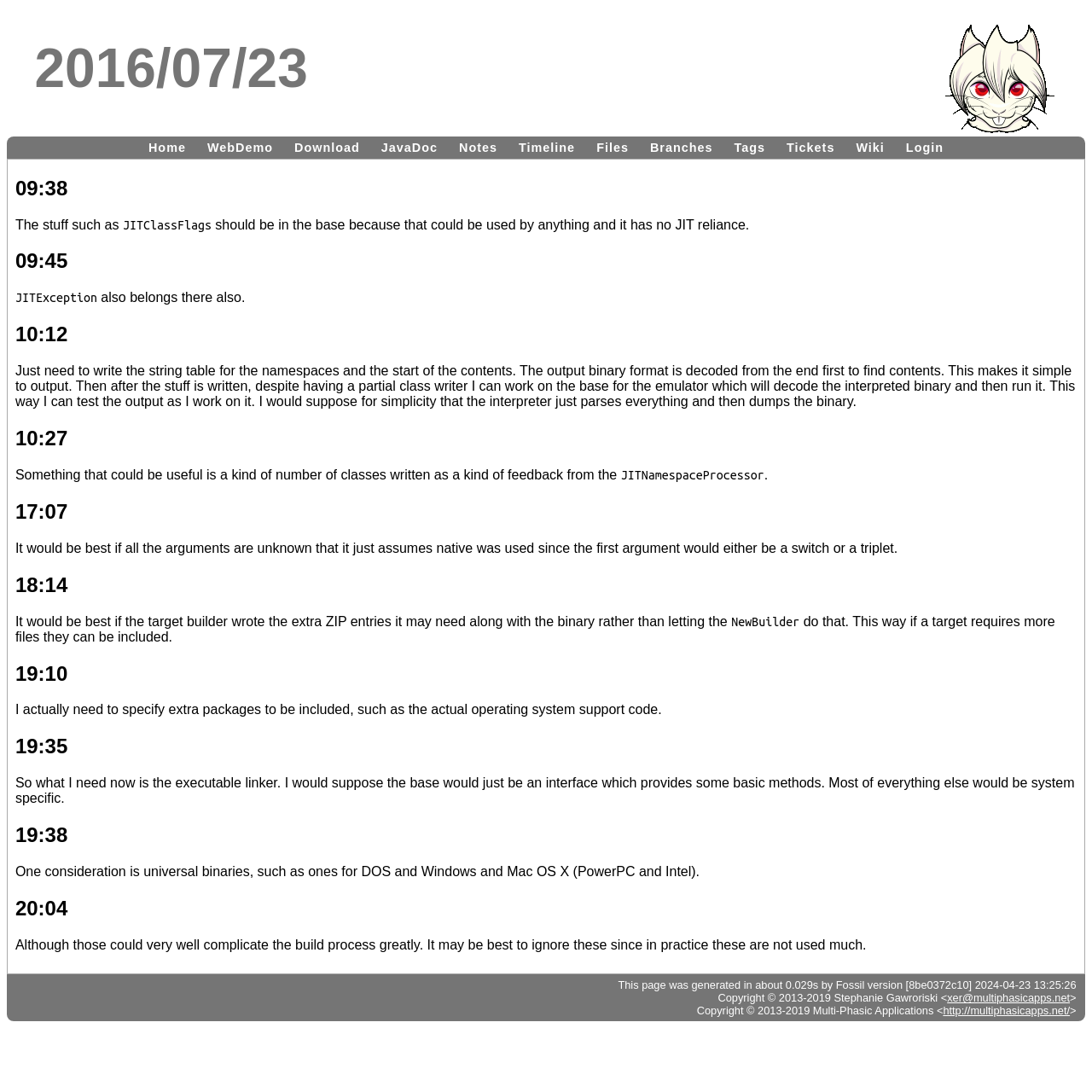Identify the bounding box coordinates of the element to click to follow this instruction: 'Download the SquirrelJME software'. Ensure the coordinates are four float values between 0 and 1, provided as [left, top, right, bottom].

[0.262, 0.126, 0.337, 0.144]